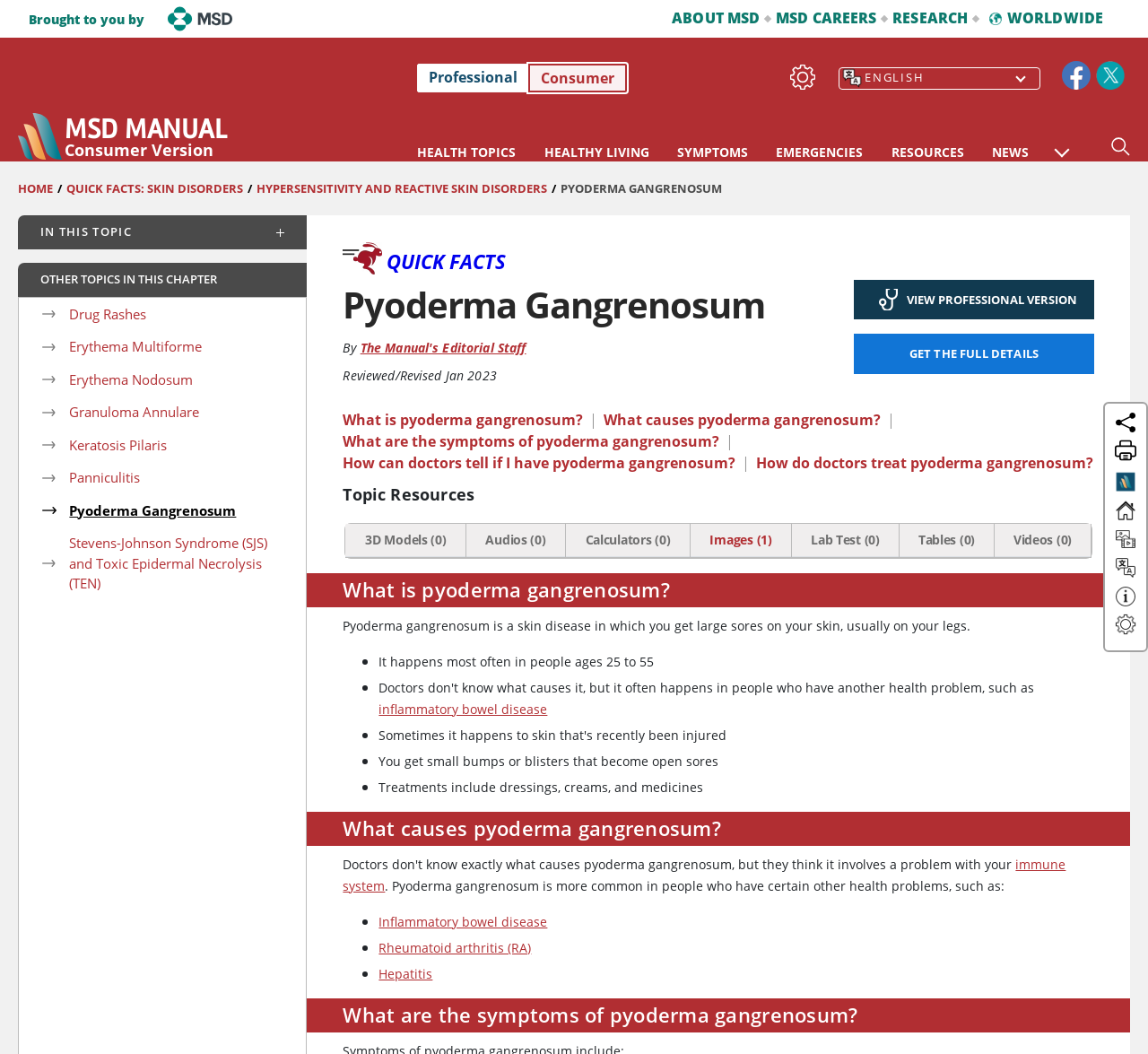Describe all the key features and sections of the webpage thoroughly.

The webpage is about Pyoderma Gangrenosum, a skin disorder, and provides information on its causes, symptoms, diagnosis, and treatment. At the top of the page, there is a header section with a logo, navigation links, and a search bar. Below the header, there is a breadcrumb navigation menu that shows the current topic's hierarchy.

The main content area is divided into several sections. On the left side, there is a list of related topics, including Drug Rashes, Erythema Multiforme, and Stevens-Johnson Syndrome, among others. On the right side, there is a section titled "IN THIS TOPIC" with a button to expand or collapse it. Below this section, there is another section titled "OTHER TOPICS IN THIS CHAPTER" with links to related topics.

In the center of the page, there is a main content section with a heading "Pyoderma Gangrenosum" and a brief description of the topic. Below the heading, there is information on the topic, including the authors and the date of review or revision.

At the bottom of the page, there are several buttons and links, including a "Share" button, a "Print" button, a "Version Toggle" button, and links to "Home", "Resource Icon", "About", and "Settings". There is also a language selector dropdown menu.

Throughout the page, there are several images, including logos, icons, and graphics, which are used to enhance the user experience and provide visual cues.